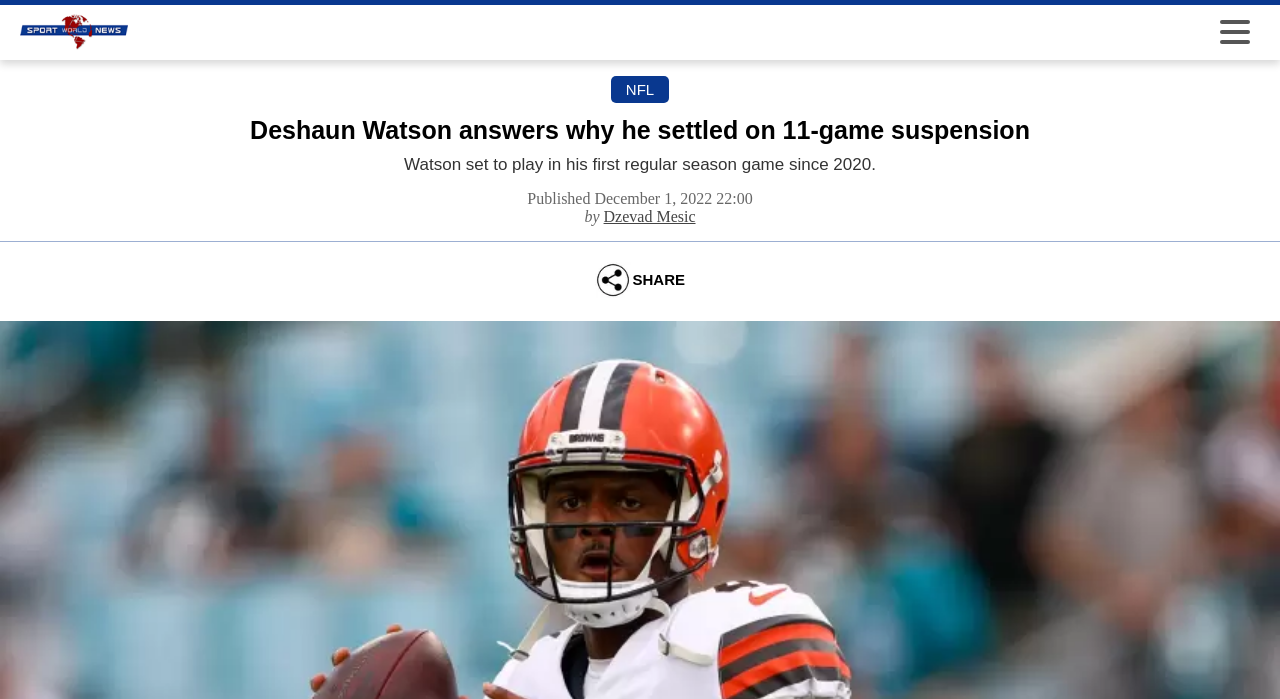Provide the bounding box coordinates for the specified HTML element described in this description: "Dzevad Mesic". The coordinates should be four float numbers ranging from 0 to 1, in the format [left, top, right, bottom].

[0.472, 0.298, 0.543, 0.322]